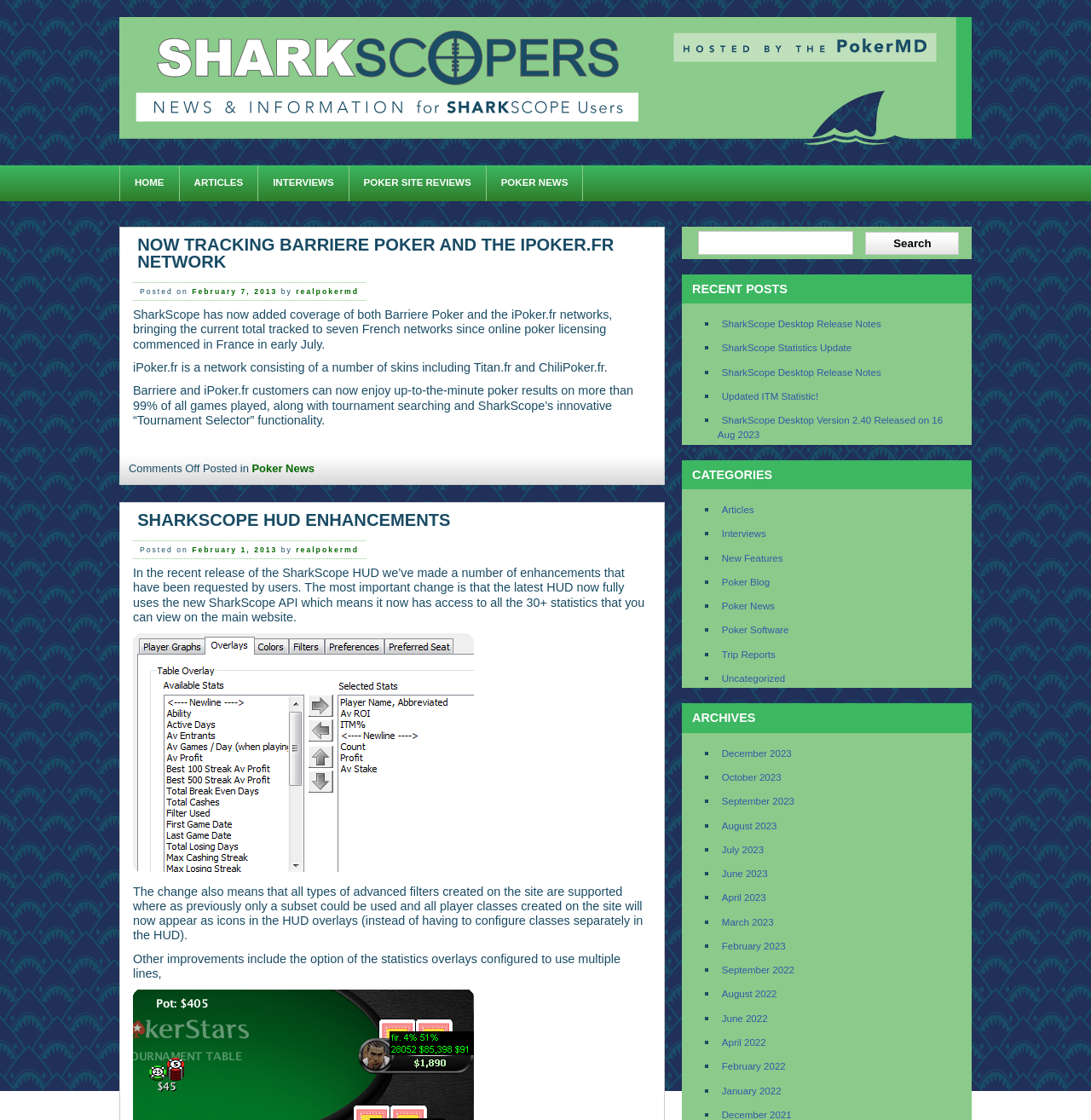Using the given element description, provide the bounding box coordinates (top-left x, top-left y, bottom-right x, bottom-right y) for the corresponding UI element in the screenshot: Updated ITM Statistic!

[0.662, 0.349, 0.75, 0.358]